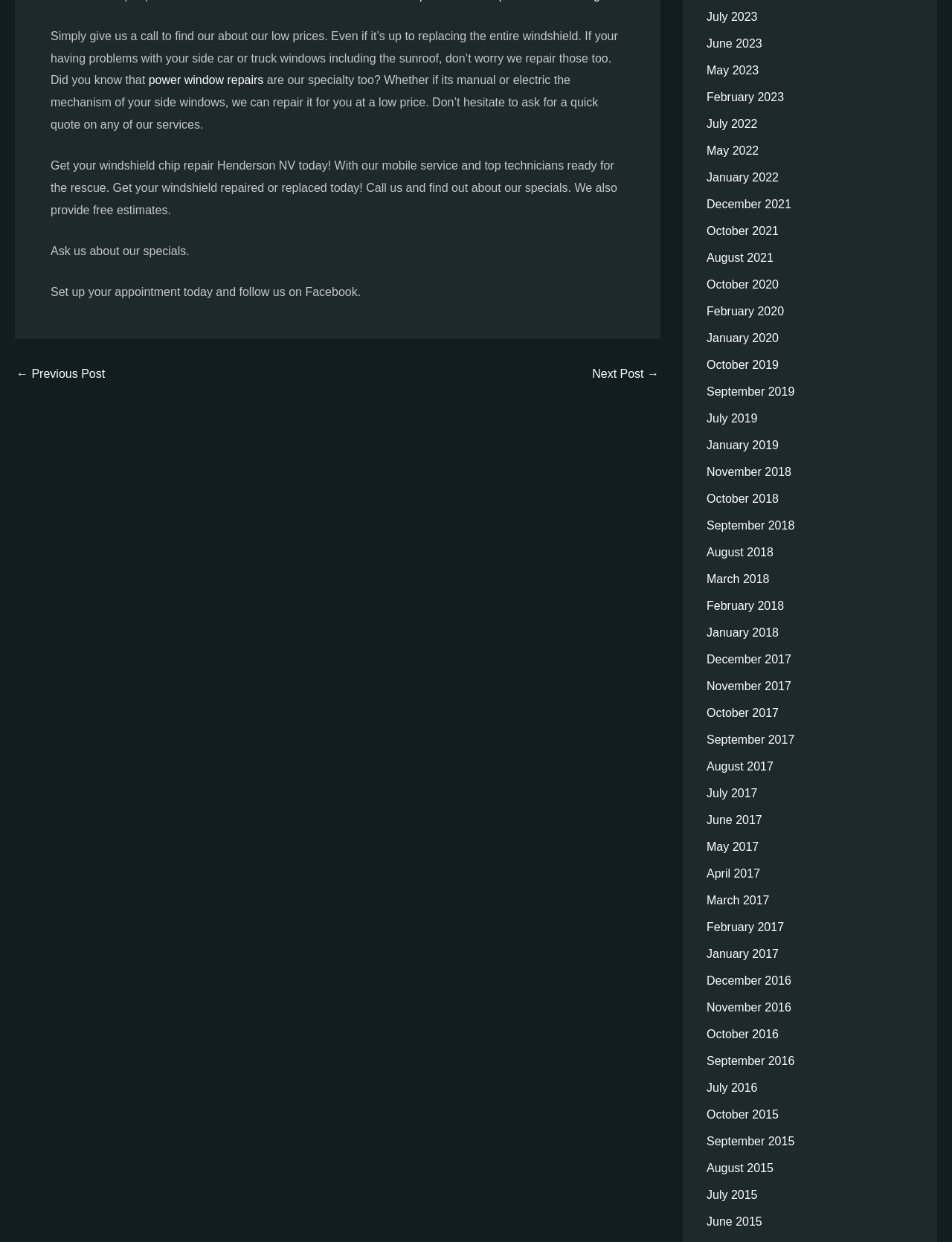What is the mode of service provided?
Based on the screenshot, give a detailed explanation to answer the question.

The service provider offers mobile service, as mentioned in the text 'With our mobile service and top technicians ready for the rescue'.